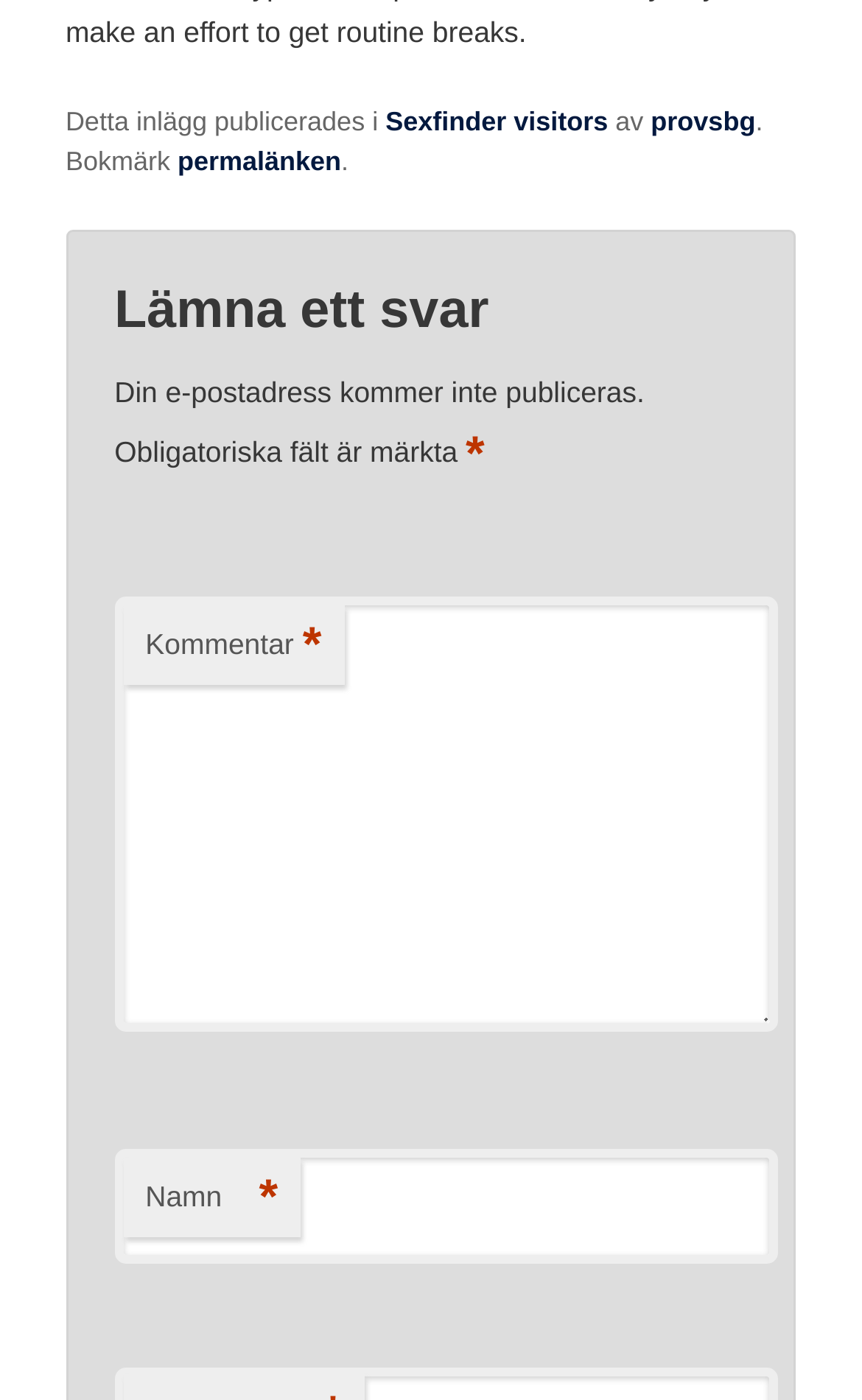Please respond in a single word or phrase: 
What is required to leave a comment?

Name and comment